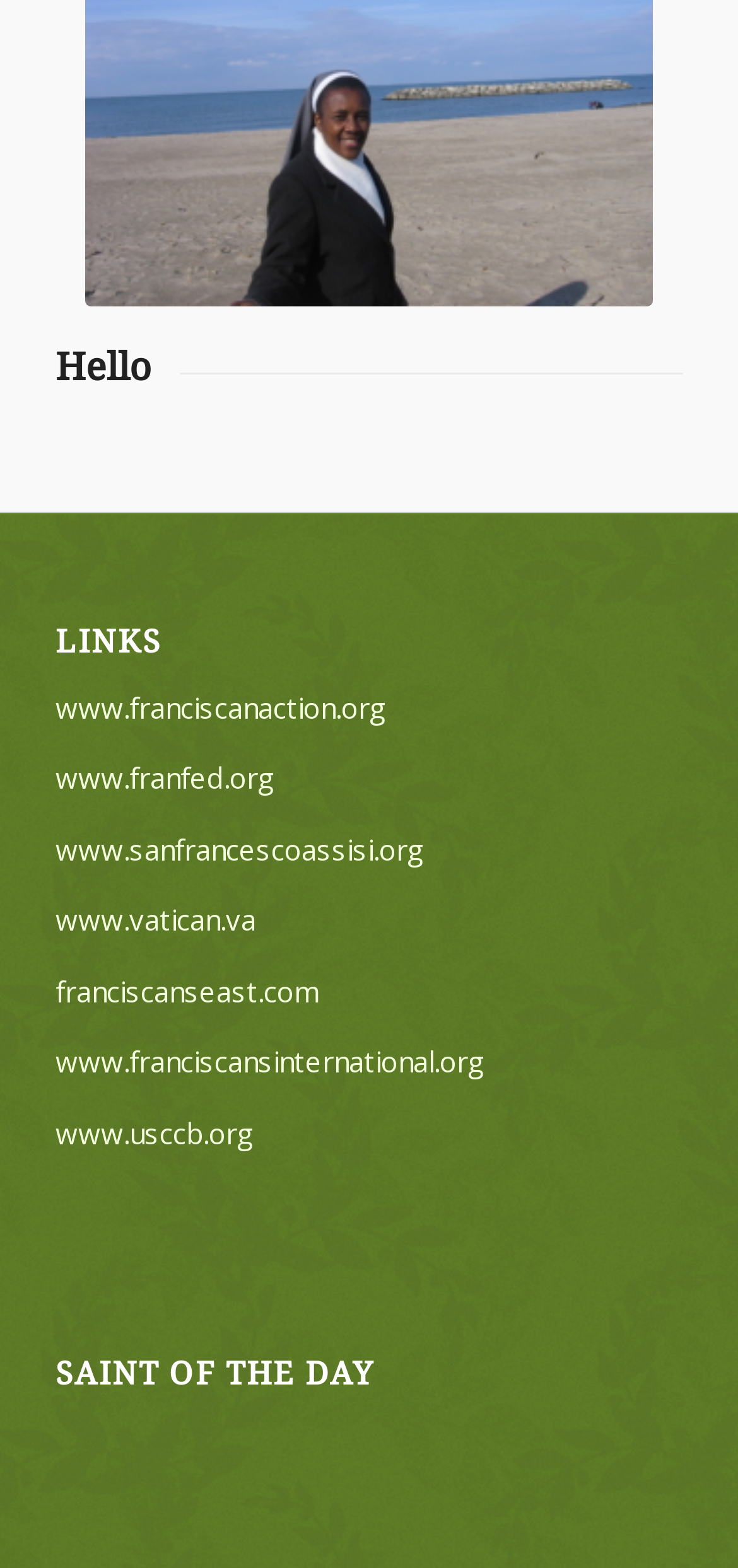Give a concise answer using one word or a phrase to the following question:
What is below 'LINKS'?

SAINT OF THE DAY